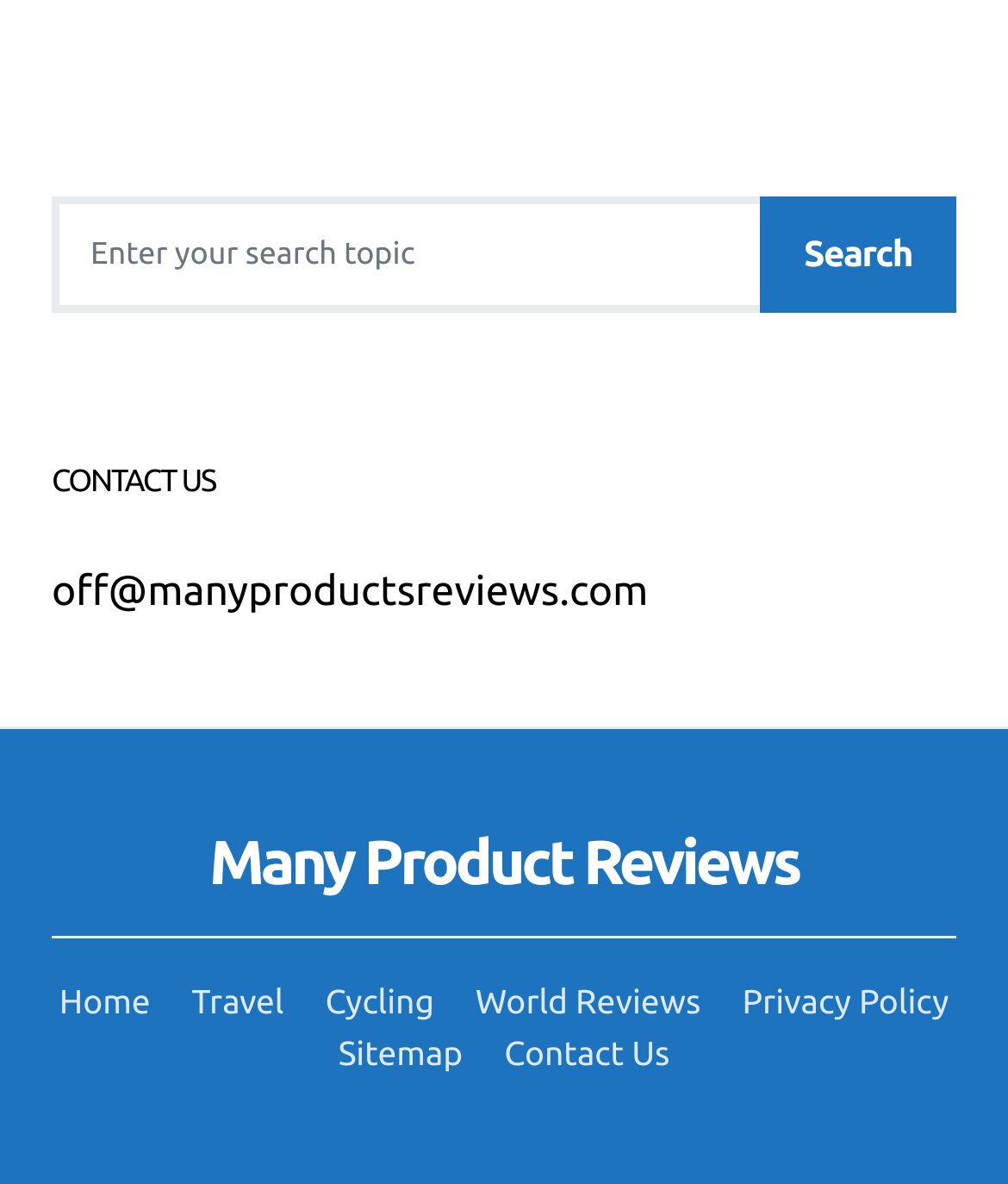Identify the bounding box coordinates of the clickable region to carry out the given instruction: "Search for something".

[0.059, 0.173, 0.754, 0.258]